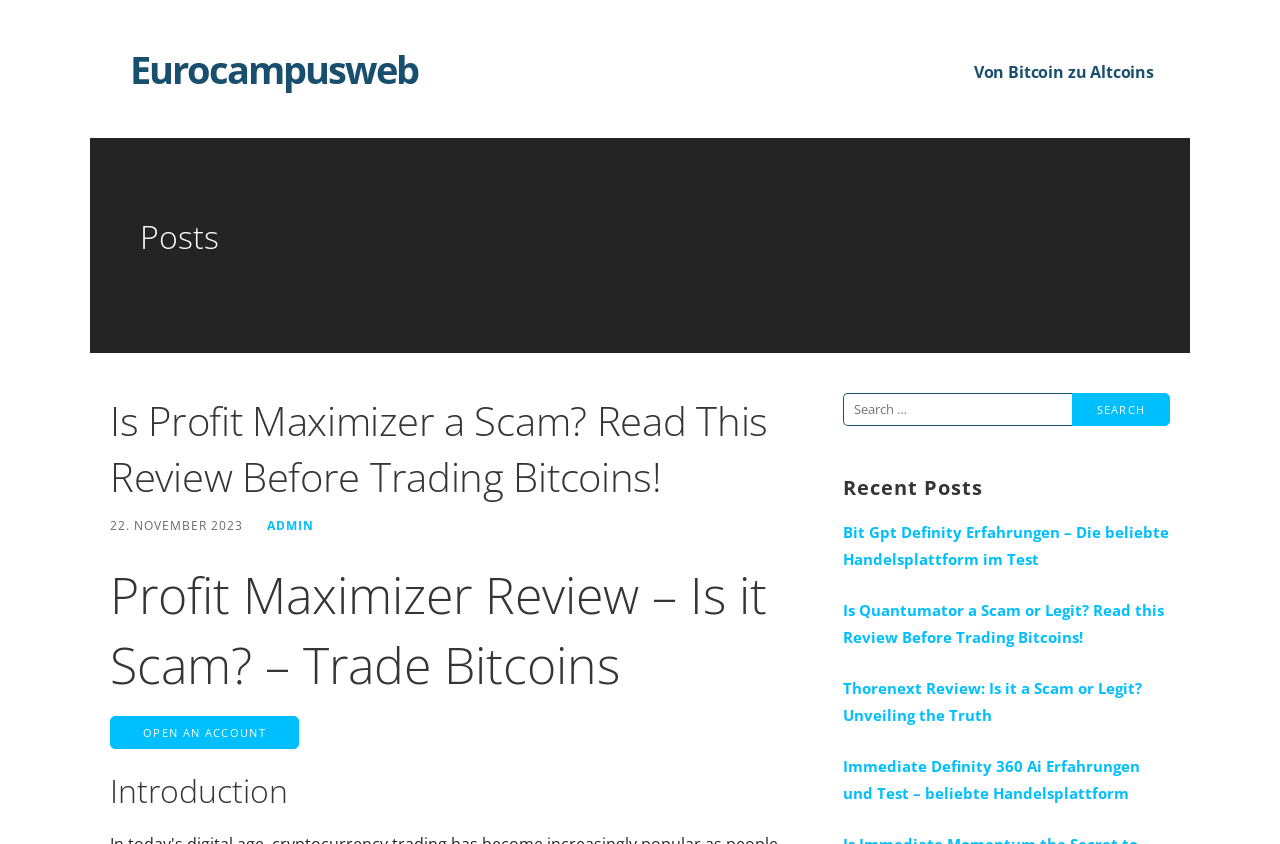Please find the bounding box coordinates of the element that needs to be clicked to perform the following instruction: "Search for something". The bounding box coordinates should be four float numbers between 0 and 1, represented as [left, top, right, bottom].

[0.659, 0.465, 0.837, 0.504]